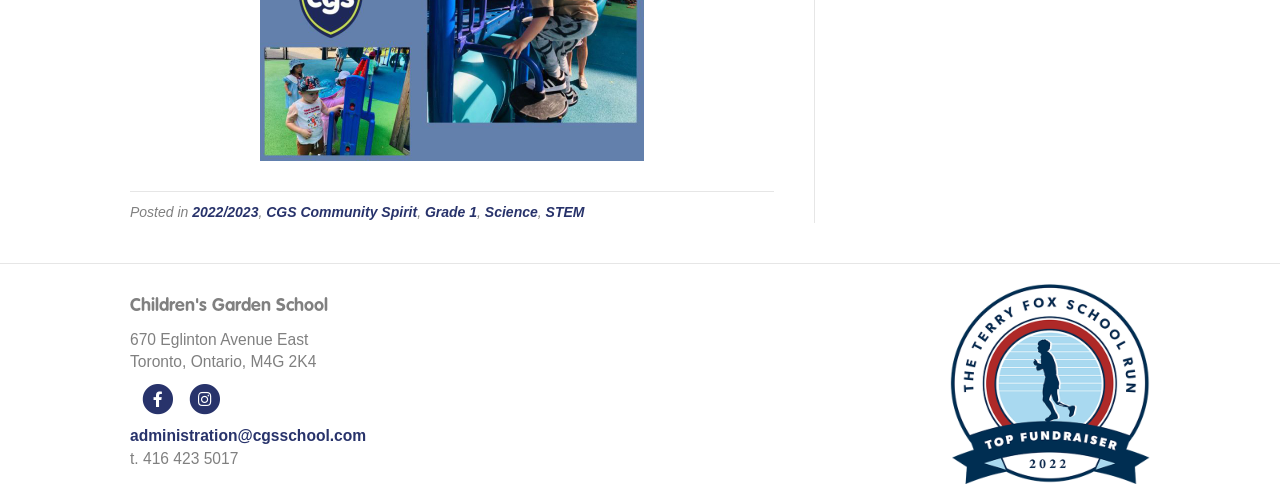Answer the question in a single word or phrase:
What is the address of the school?

670 Eglinton Avenue East